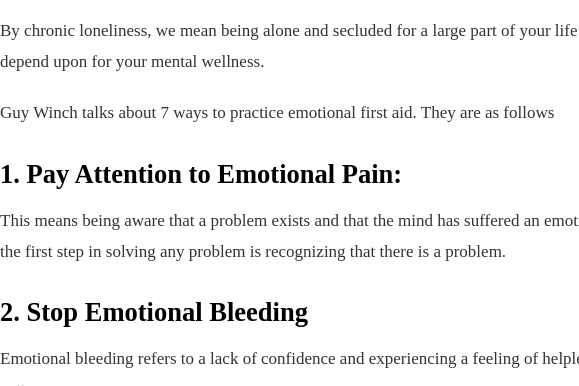What is the importance of open conversations about mental wellness?
We need a detailed and meticulous answer to the question.

The caption highlights that open conversations about mental wellness can lead to normalization and acceptance of such topics in society, which suggests that discussing mental health issues openly can help reduce stigma and promote a more supportive environment.